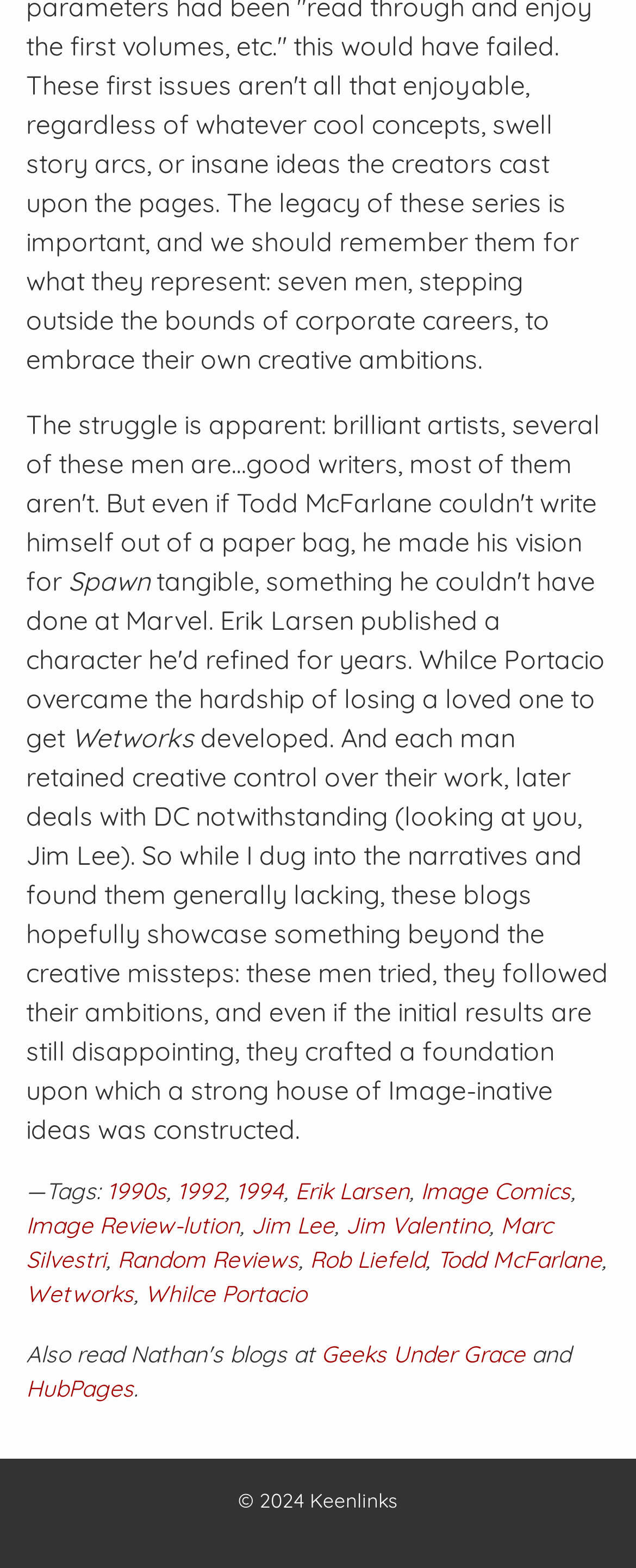Bounding box coordinates should be provided in the format (top-left x, top-left y, bottom-right x, bottom-right y) with all values between 0 and 1. Identify the bounding box for this UI element: 1990s

[0.169, 0.75, 0.262, 0.768]